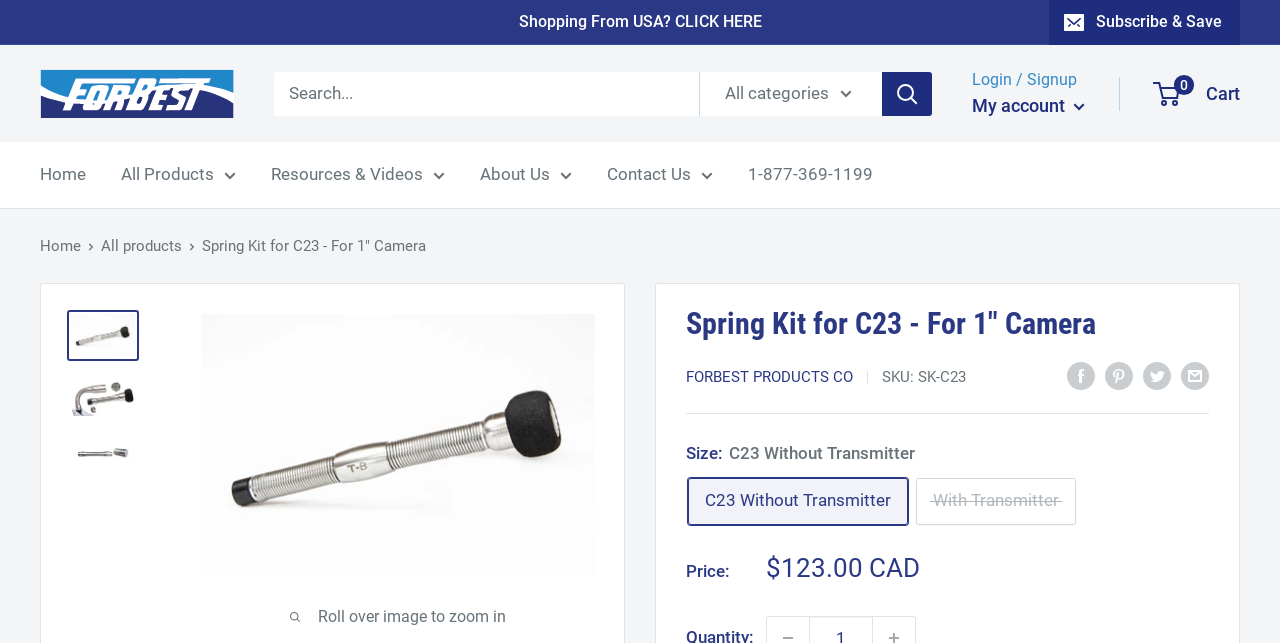Your task is to find and give the main heading text of the webpage.

Spring Kit for C23 - For 1" Camera